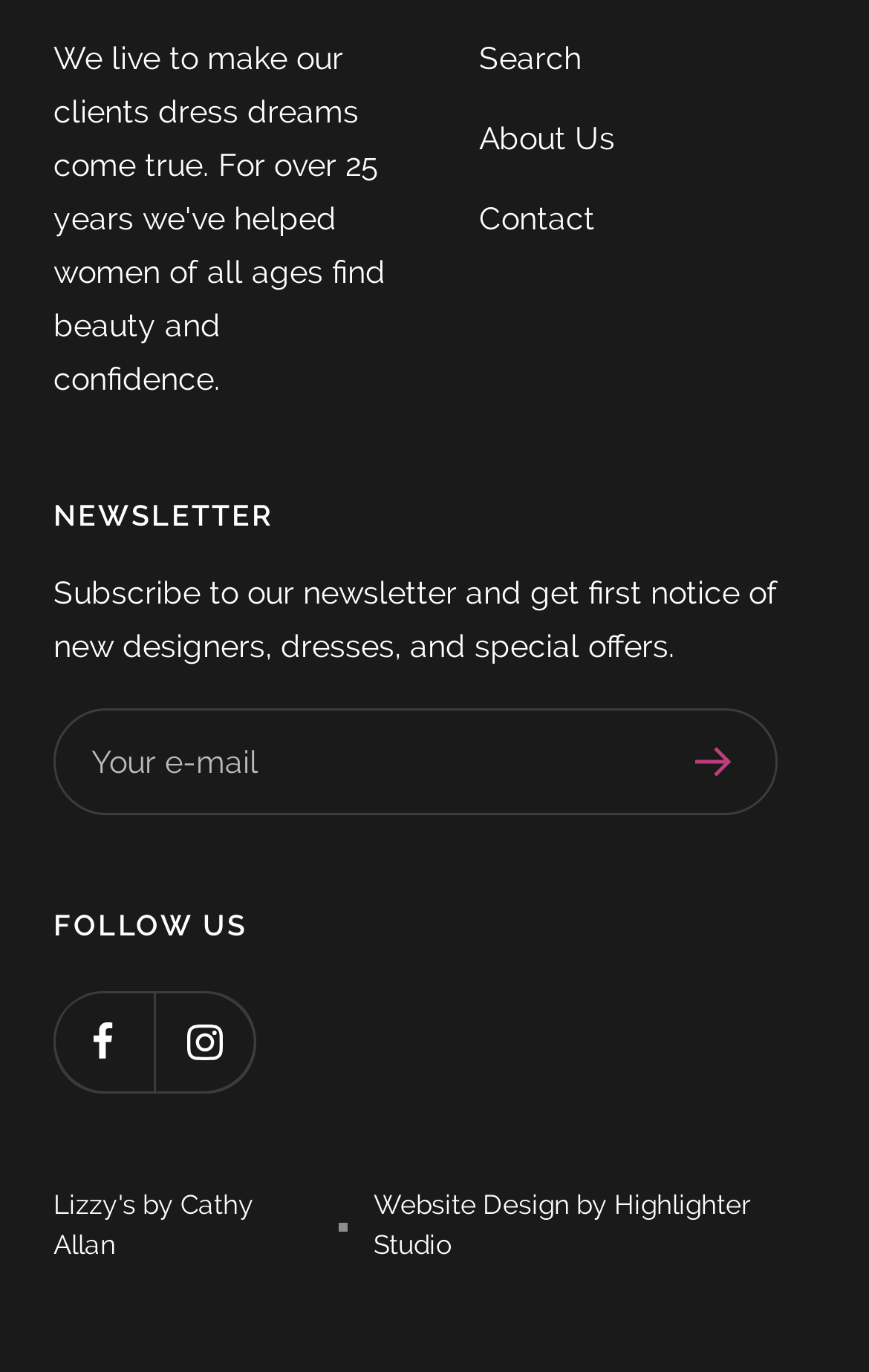Please provide a brief answer to the question using only one word or phrase: 
What is the purpose of the textbox?

Enter email